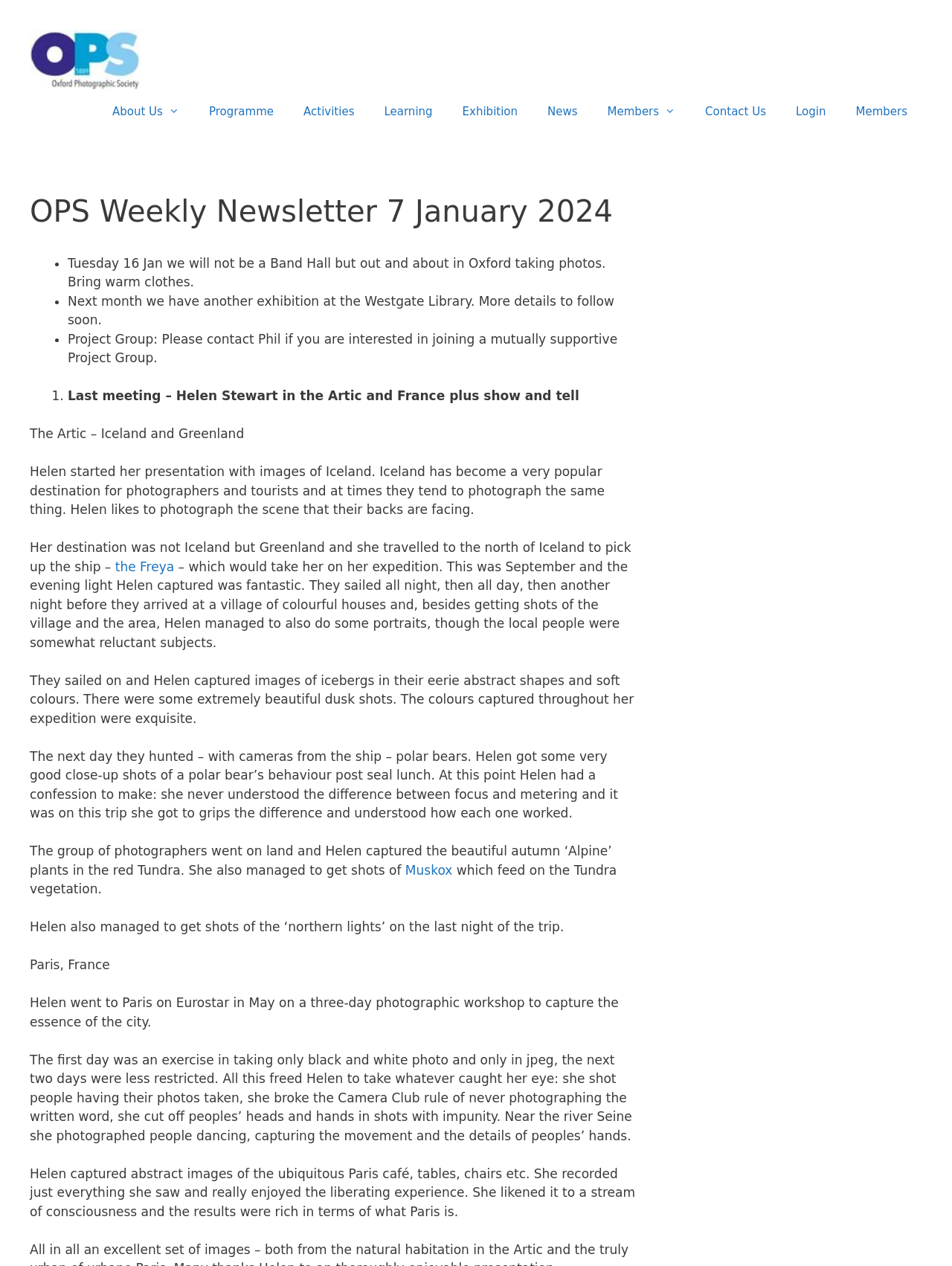Please determine the bounding box coordinates of the element's region to click in order to carry out the following instruction: "Click the 'Oxford Photographic Society' link". The coordinates should be four float numbers between 0 and 1, i.e., [left, top, right, bottom].

[0.031, 0.04, 0.148, 0.052]